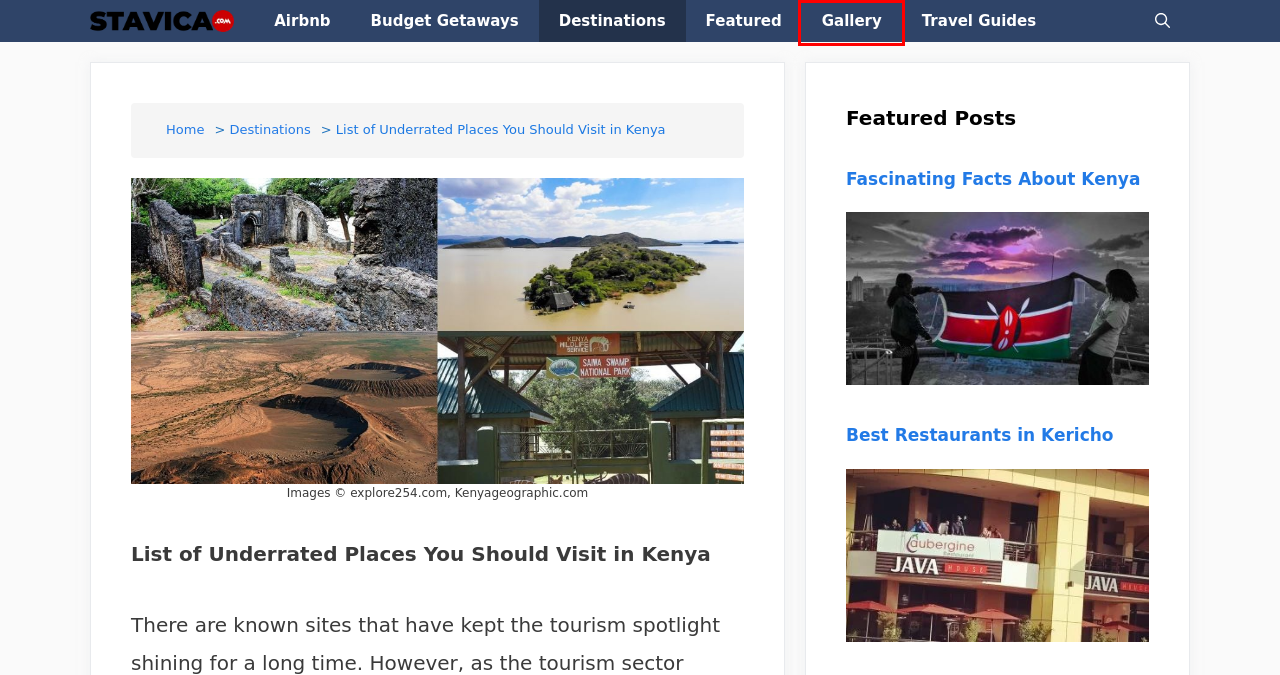You are given a screenshot of a webpage with a red rectangle bounding box. Choose the best webpage description that matches the new webpage after clicking the element in the bounding box. Here are the candidates:
A. Airbnb  | Stavica
B. Destinations  | Stavica
C. Gallery  | Stavica
D. Budget Getaways  | Stavica
E. Best Restaurants in Kericho
F. Stavica | Sharing Daily Updated Travel Facts
G. Featured  | Stavica
H. Fascinating Facts About Kenya

C